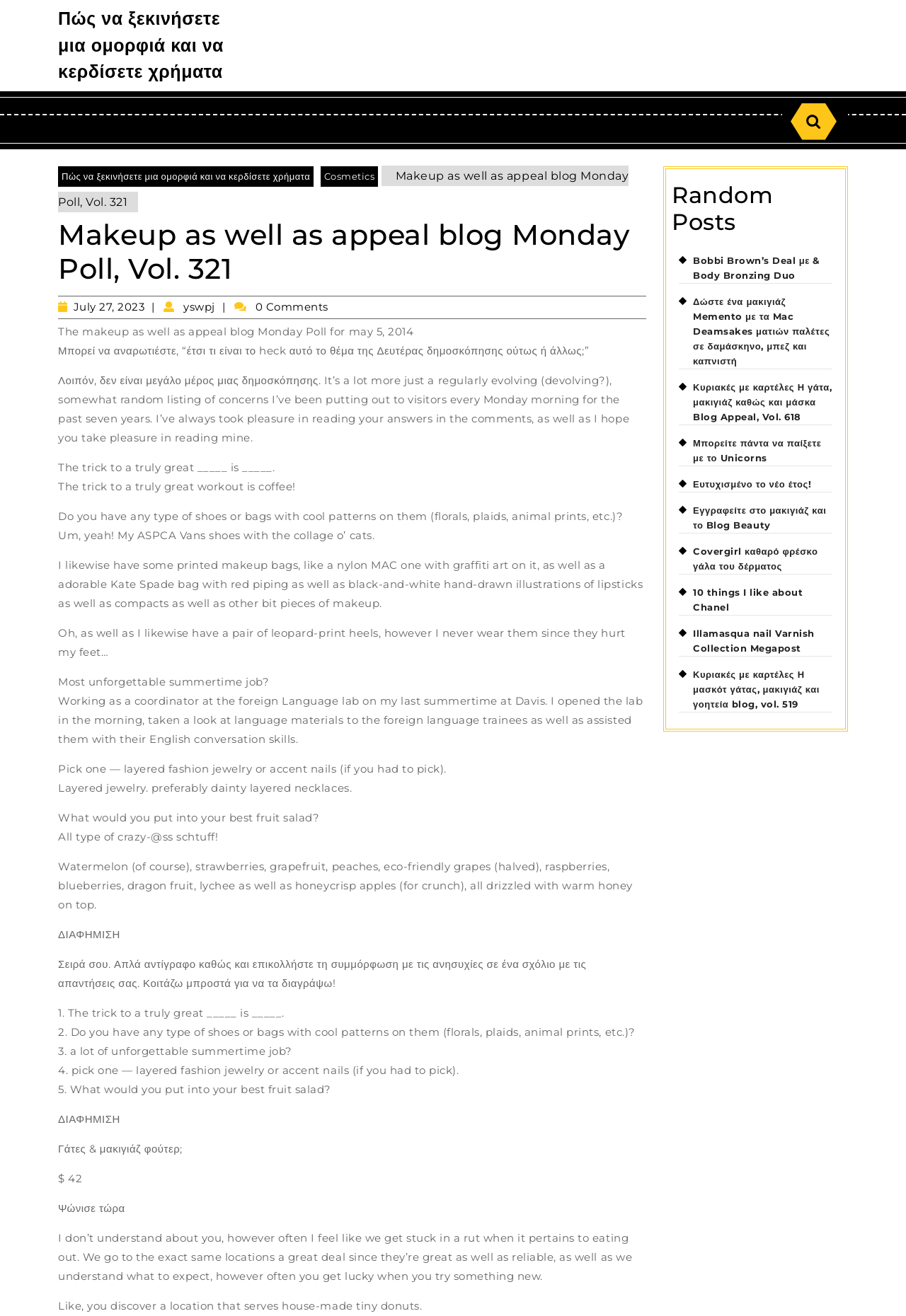Explain the webpage's design and content in an elaborate manner.

This webpage is a blog post about makeup and beauty, with a focus on a Monday poll. At the top of the page, there is a search bar with a "Search" button to the right. Below the search bar, there is a horizontal separator line. 

The main content of the page is divided into two sections. On the left side, there is a long list of questions and answers related to beauty and makeup, including topics such as the best fruit salad, favorite shoes or bags with cool patterns, and unforgettable summer jobs. The questions are numbered from 1 to 5, and each question has a corresponding answer below it. 

On the right side, there is a section titled "Random Posts" with a list of links to other blog posts, including topics such as Bobbi Brown's bronzing duo, Mac Deamsakes eyeshadow palettes, and Illamasqua nail varnish collection. There are 10 links in total, each with a brief title describing the content of the post.

At the bottom of the page, there is a section with a heading "ΔΙΑΦΗΜΙΣΗ" (which means "Advertisement" in Greek) and a call-to-action button "Ψώνισε τώρα" (which means "Buy now" in Greek). Below this section, there is a paragraph of text discussing the importance of trying new things, including discovering a place that serves house-made tiny donuts.